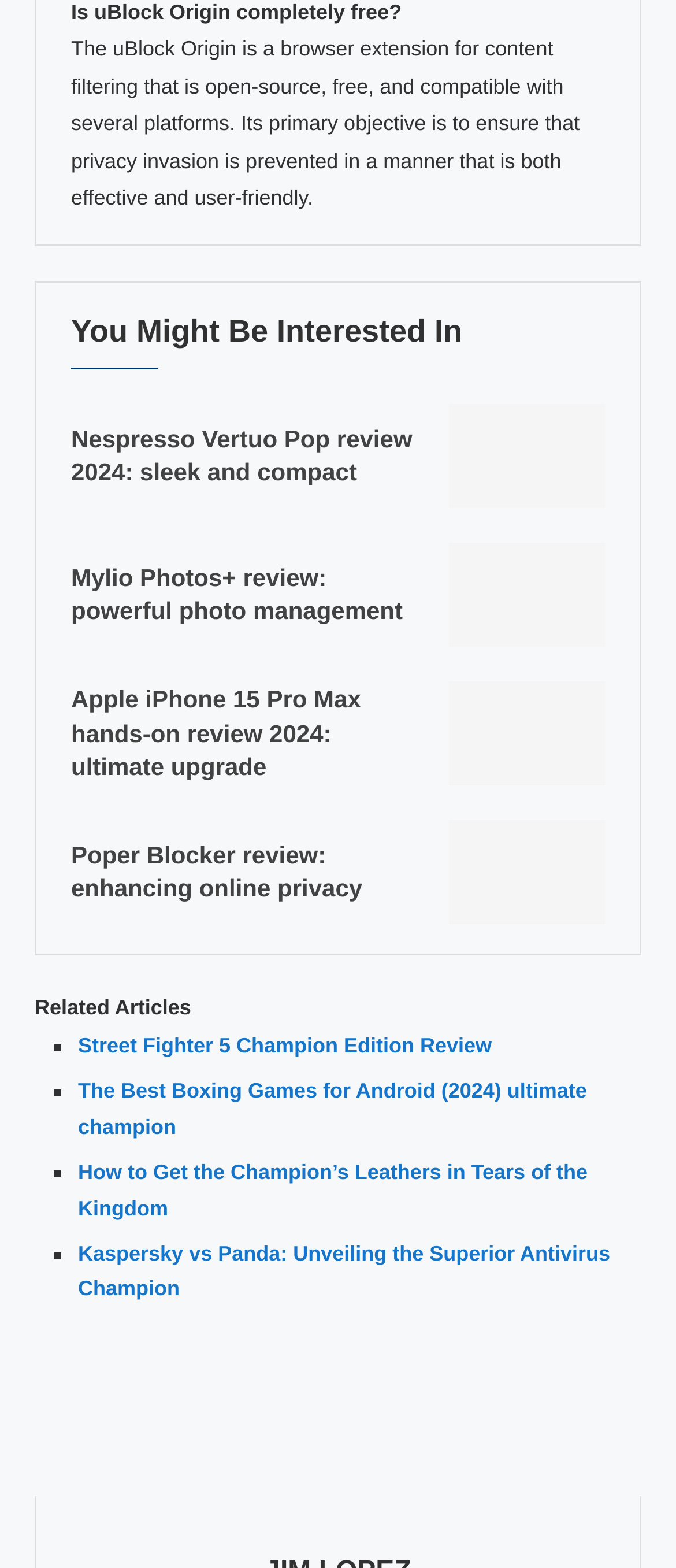Examine the image carefully and respond to the question with a detailed answer: 
What is the title of the section below the 'You Might Be Interested In' section?

The title of the section below the 'You Might Be Interested In' section is 'Related Articles', as stated in the StaticText element with ID 584.